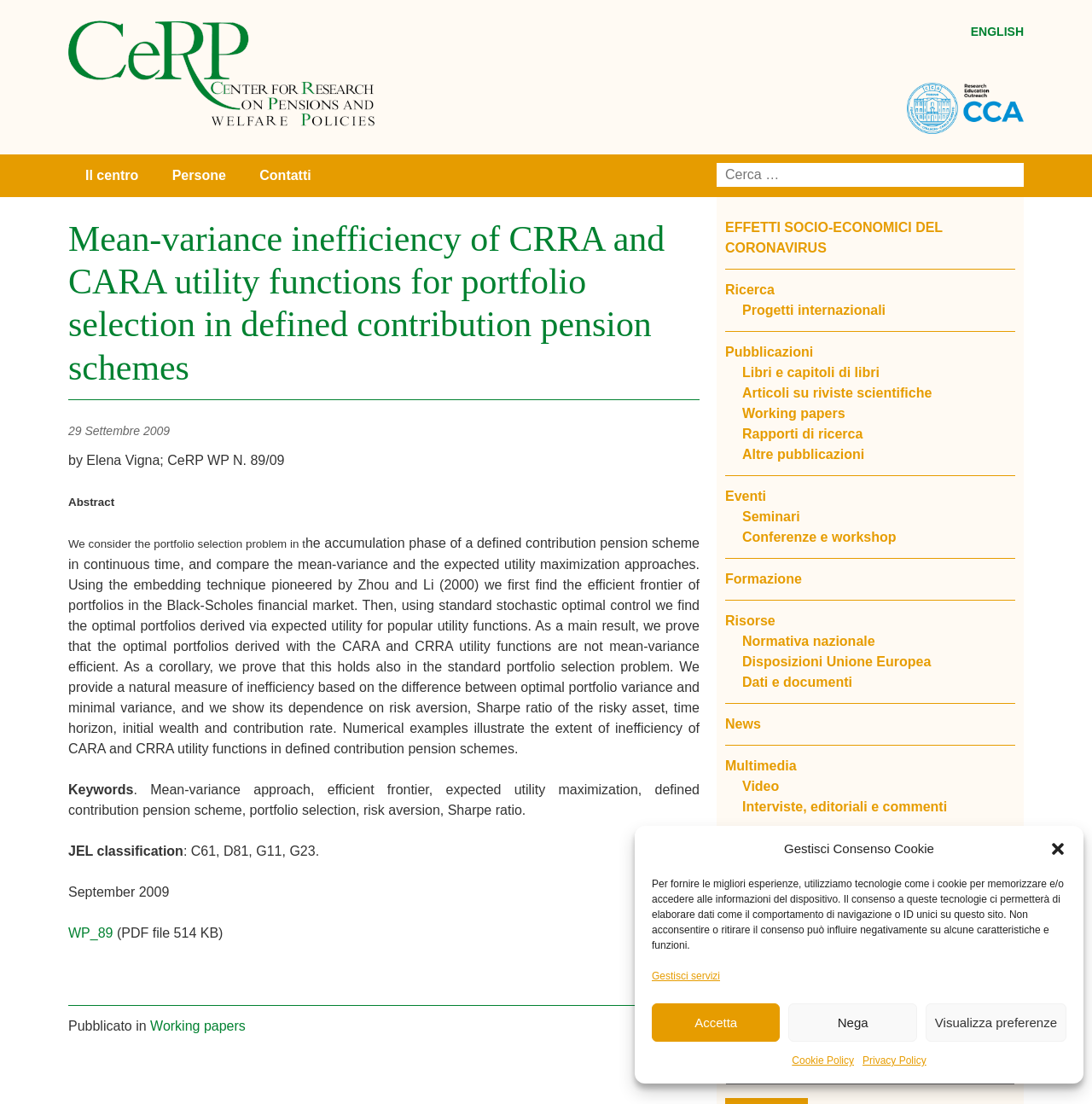What is the name of the research center?
Respond to the question with a well-detailed and thorough answer.

I found the answer by looking at the top-left corner of the webpage, where it says 'CeRP - Center For Research on Pensions and Welfare Policies'.